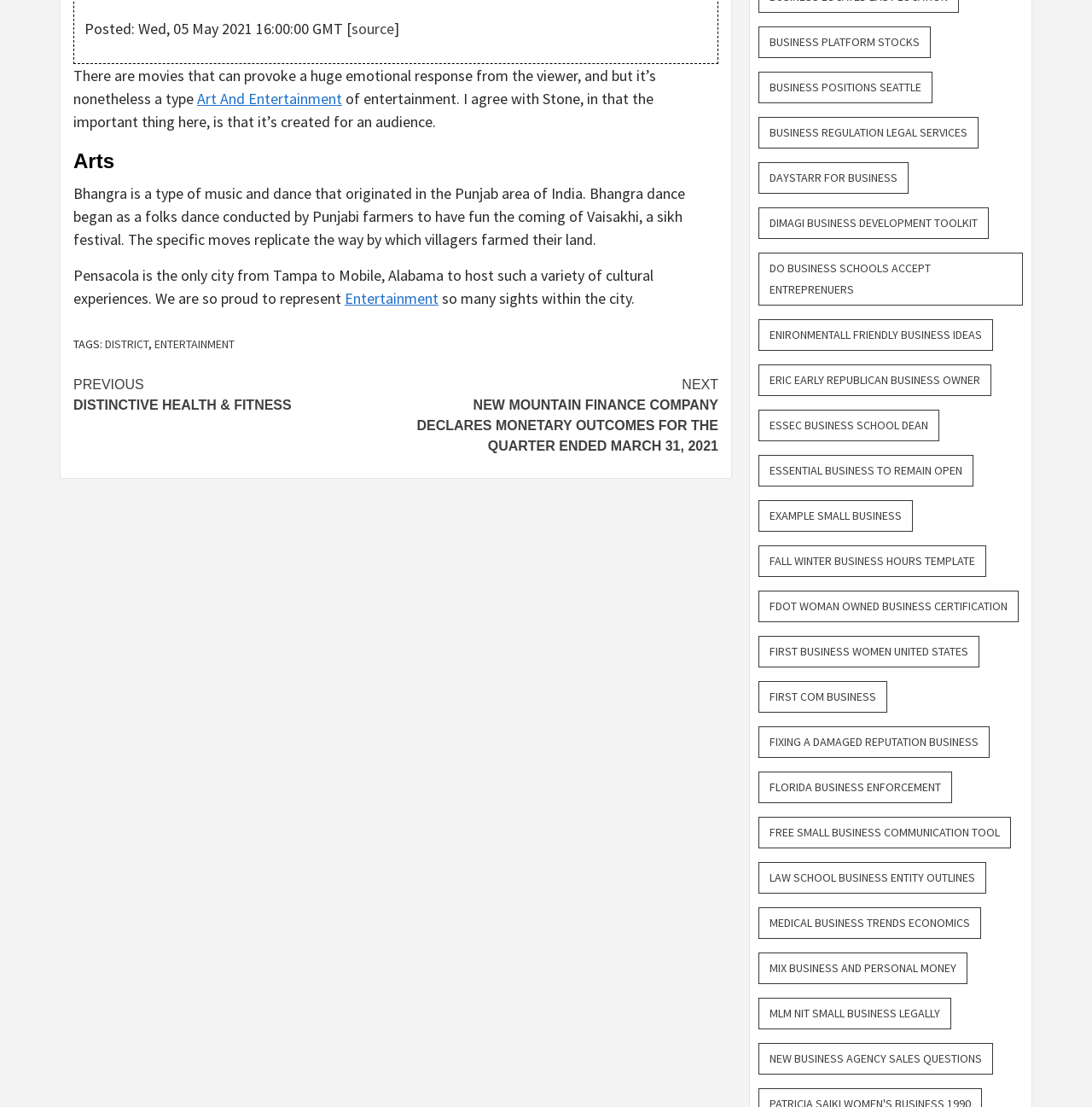What is the category of the article 'Arts'?
Look at the image and respond with a single word or a short phrase.

Arts